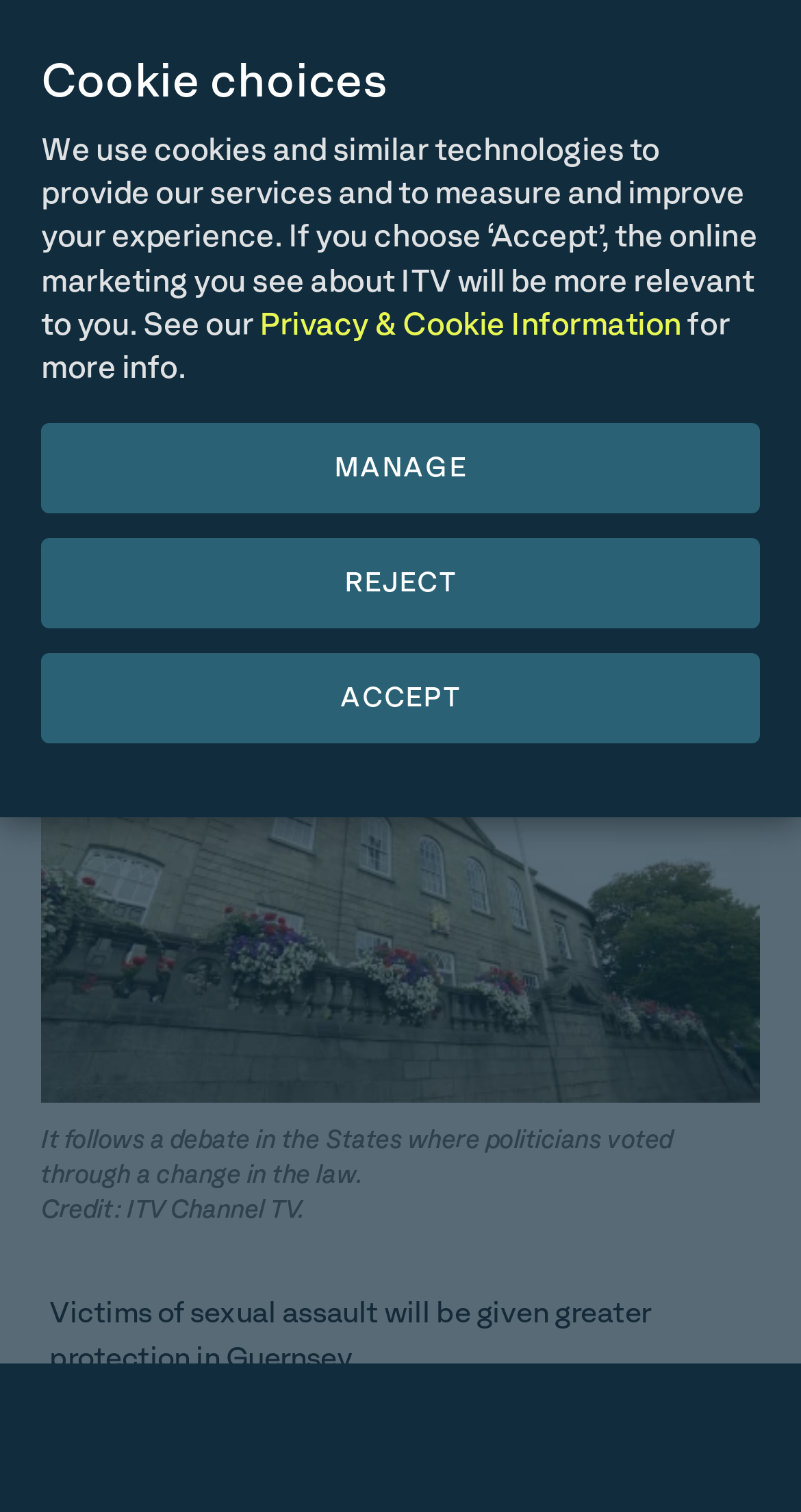Describe all significant elements and features of the webpage.

The webpage appears to be a news article from ITV News Channel, with a focus on a recent development in Guernsey. At the top of the page, there is a cookie preferences dialog with a heading "Cookie choices" and a brief description of how cookies are used on the site. Below this, there are three buttons: "ACCEPT", "REJECT", and "MANAGE".

To the top left of the page, there is a link to the ITVX Homepage, accompanied by a small image. Next to this, there are links to "Sign in" and "open mobile menu". Further to the right, there is a link to "ITV News" with a corresponding image.

Below these links, there are three details sections. The first is labeled "Your Area" and has a disclosure triangle that can be expanded. The second is labeled "Categories" and also has a disclosure triangle. The third is labeled "Search" and has a disclosure triangle as well.

The main content of the page is a news article with a heading "Victims of sexual assault given more protection in Guernsey". Below the heading, there are links to "CHANNEL" and "GUERNSEY", as well as a timestamp indicating that the article was published on Wednesday 16 February 2022 at 8:51pm.

The article features a large image of the Guernsey States, accompanied by a figure caption that describes the image and provides credit to ITV Channel TV. The caption also summarizes the content of the article, stating that victims of sexual assault will be given greater protection in Guernsey following a debate in the States where politicians voted through a change in the law.

Overall, the page has a clean and organized layout, with clear headings and concise text. There are several interactive elements, including links, buttons, and disclosure triangles, that allow users to navigate and engage with the content.